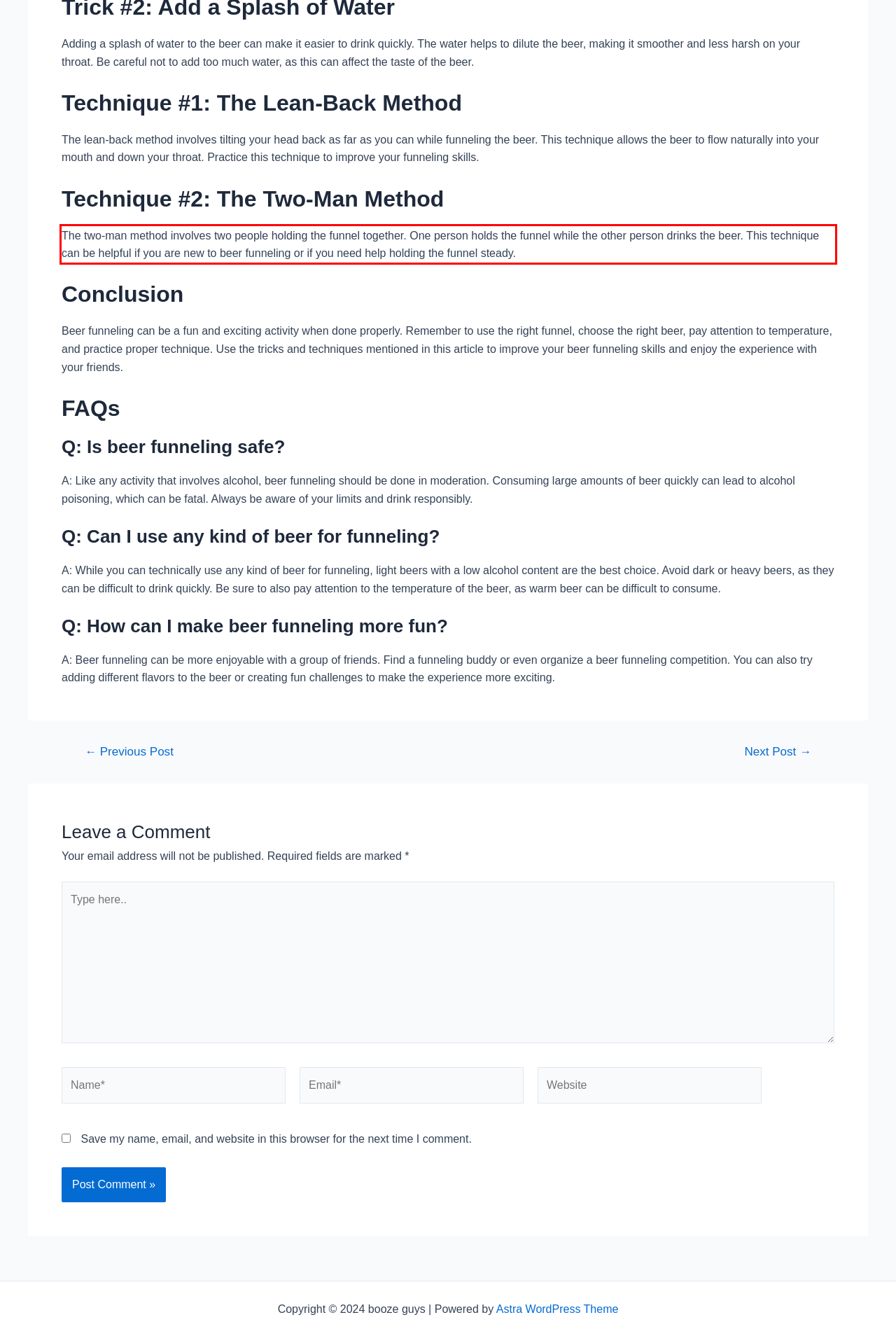You have a screenshot of a webpage with a UI element highlighted by a red bounding box. Use OCR to obtain the text within this highlighted area.

The two-man method involves two people holding the funnel together. One person holds the funnel while the other person drinks the beer. This technique can be helpful if you are new to beer funneling or if you need help holding the funnel steady.